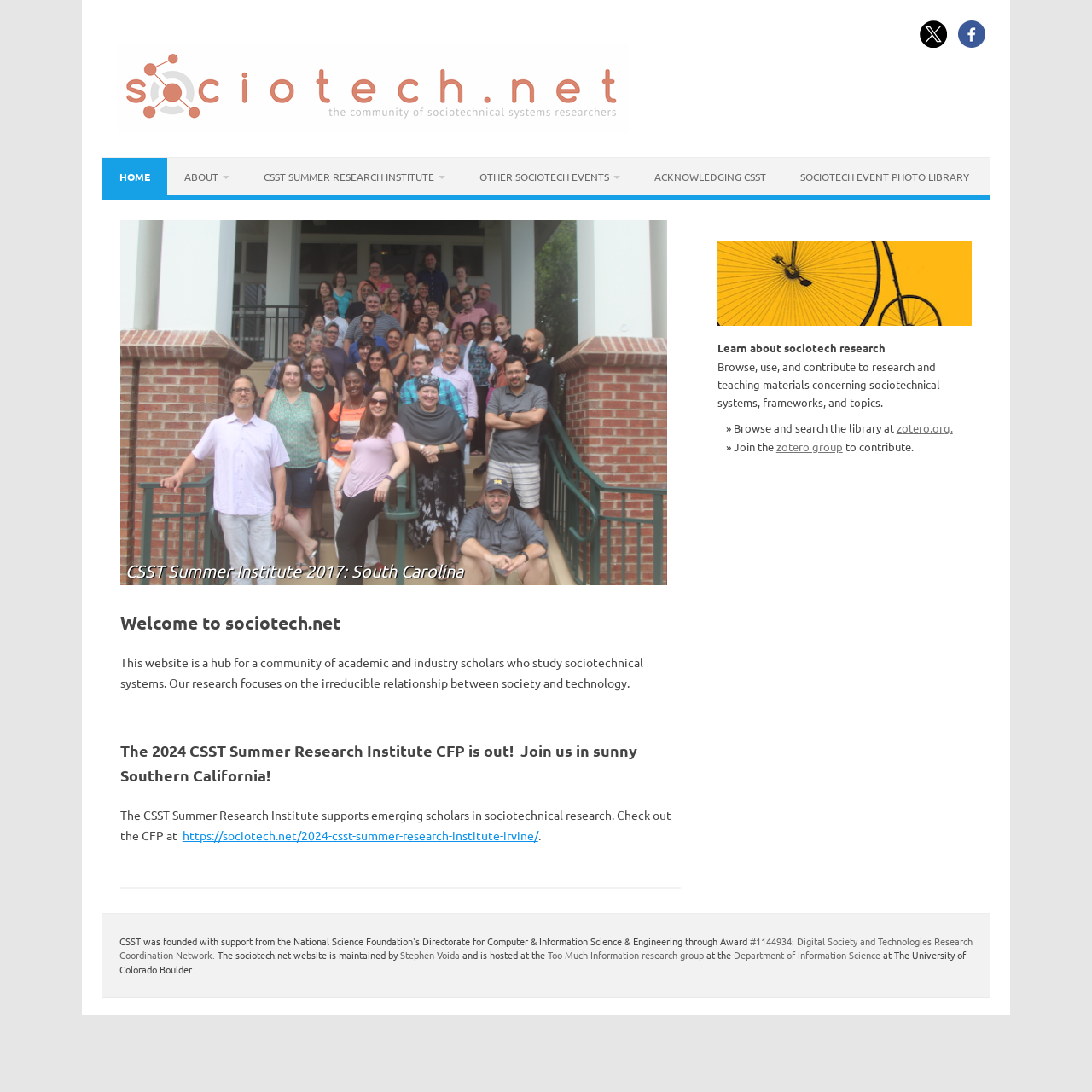Find the bounding box coordinates of the element to click in order to complete this instruction: "Click on FTX Loaned Millions to Australian Influencer to Ward Off Potential Litigation". The bounding box coordinates must be four float numbers between 0 and 1, denoted as [left, top, right, bottom].

None